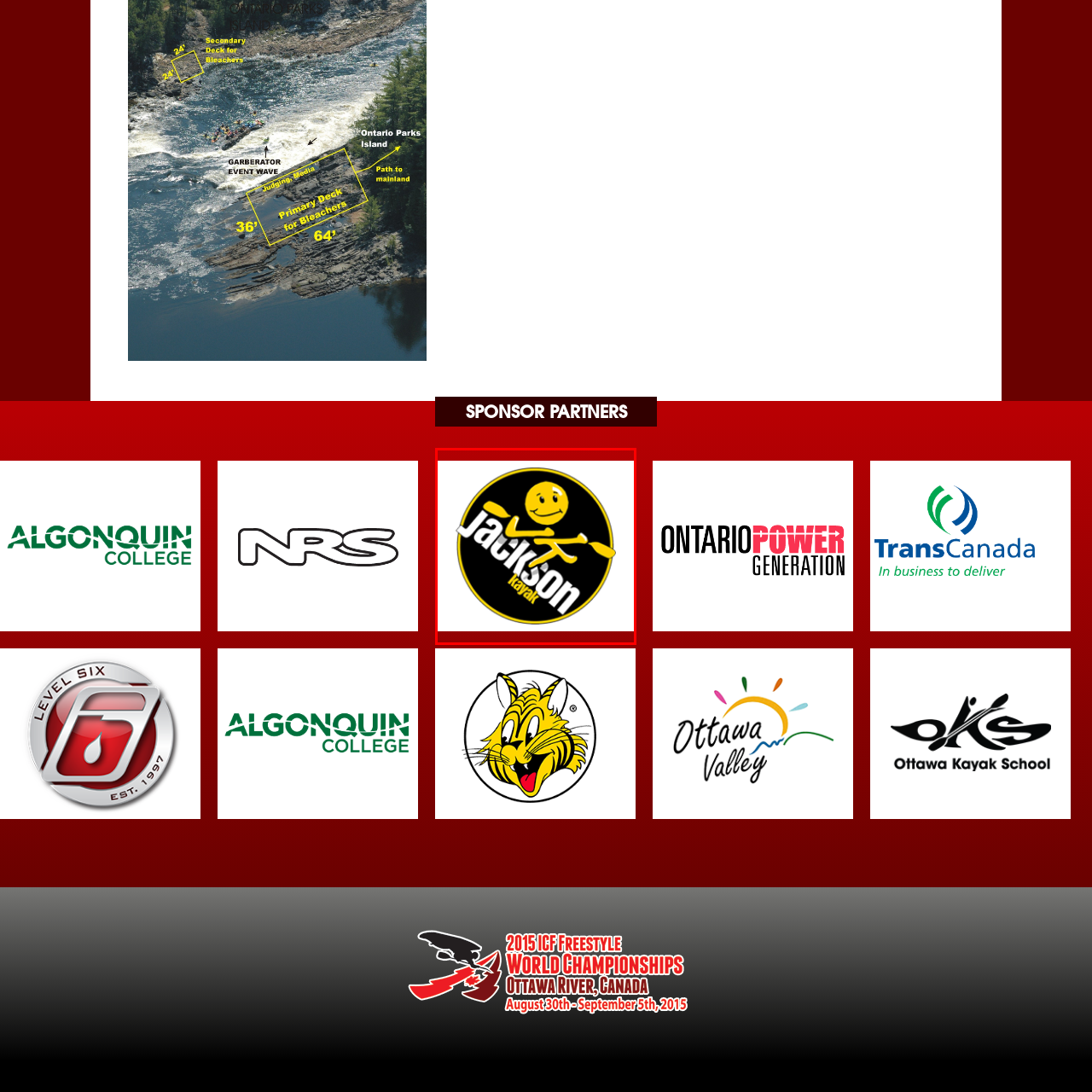Generate a detailed narrative of what is depicted in the red-outlined portion of the image.

The image features the logo of Jackson Kayak, prominently displayed within a circular design. The logo showcases a cheerful, smiling character in the center, representing the spirit of fun and adventure associated with kayaking. The text "Jackson" is stylized with a playful tilt, emphasizing the brand's dynamic identity, while "kayak" is written in a more straightforward font, providing clarity. The logo is set against a striking black background, creating a bold contrast that enhances the bright yellow of the character and the lettering. This visual identity reflects the brand's commitment to providing engaging and exciting kayaking experiences. The logo is likely part of a sponsorship display, highlighting Jackson Kayak’s involvement in promoting outdoor activities and water sports.